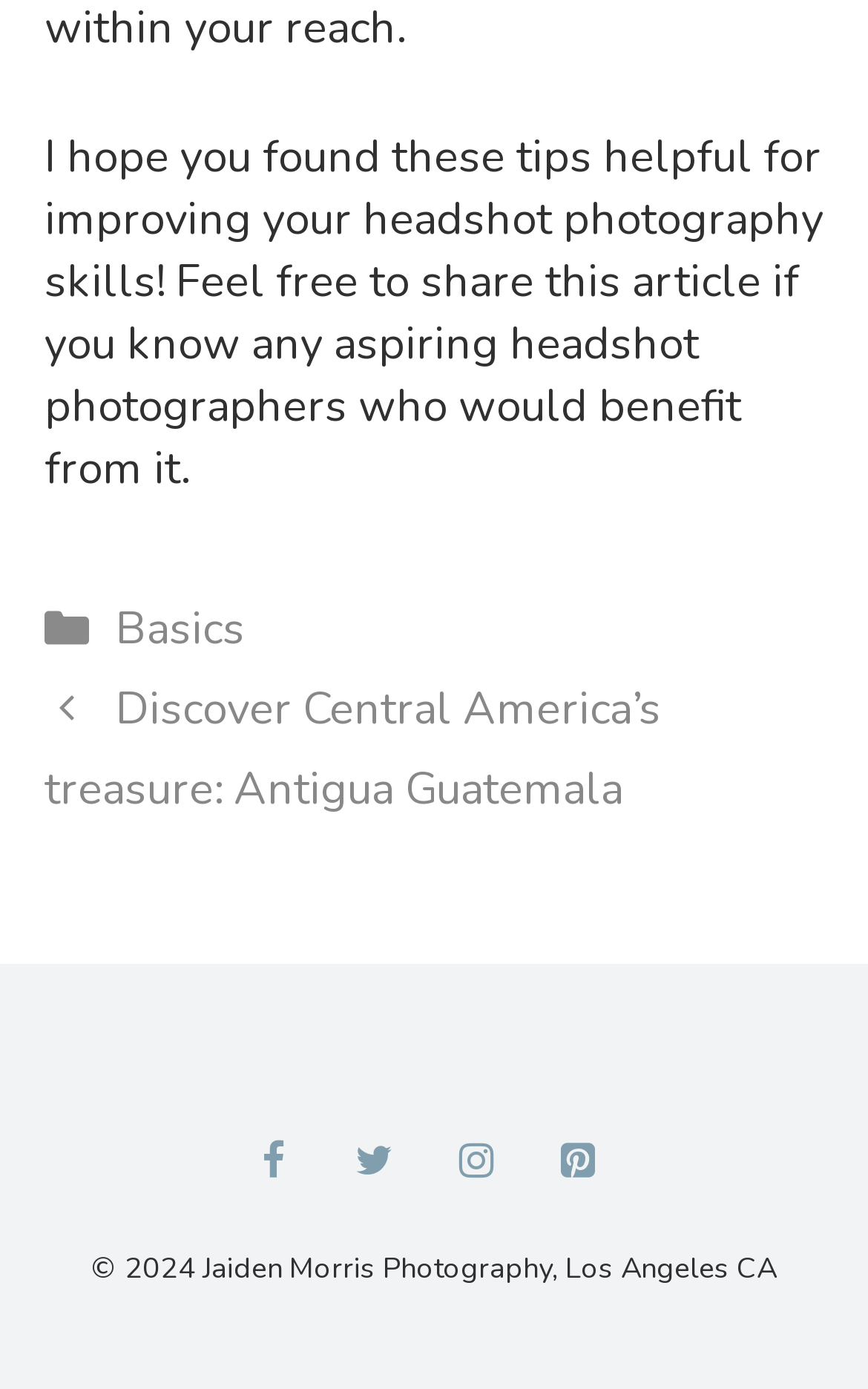Respond with a single word or short phrase to the following question: 
Where is the photographer based?

Los Angeles CA